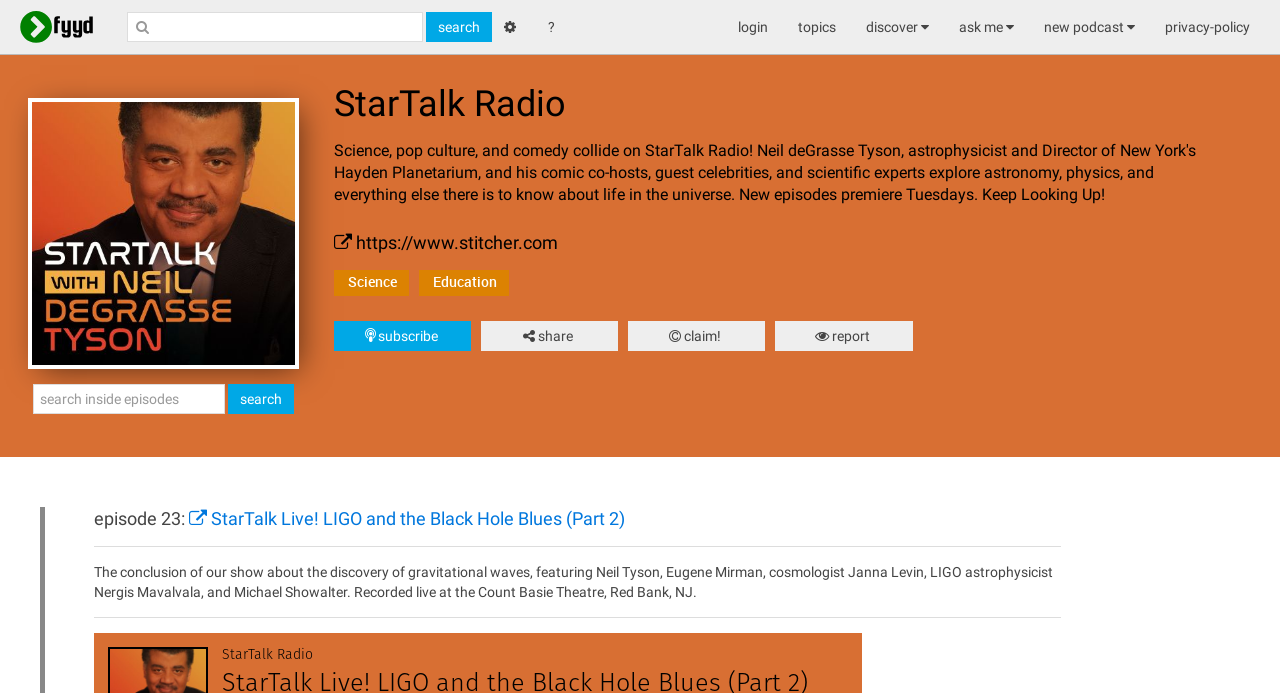Please identify the bounding box coordinates of the clickable area that will allow you to execute the instruction: "search for episodes".

[0.099, 0.017, 0.33, 0.061]